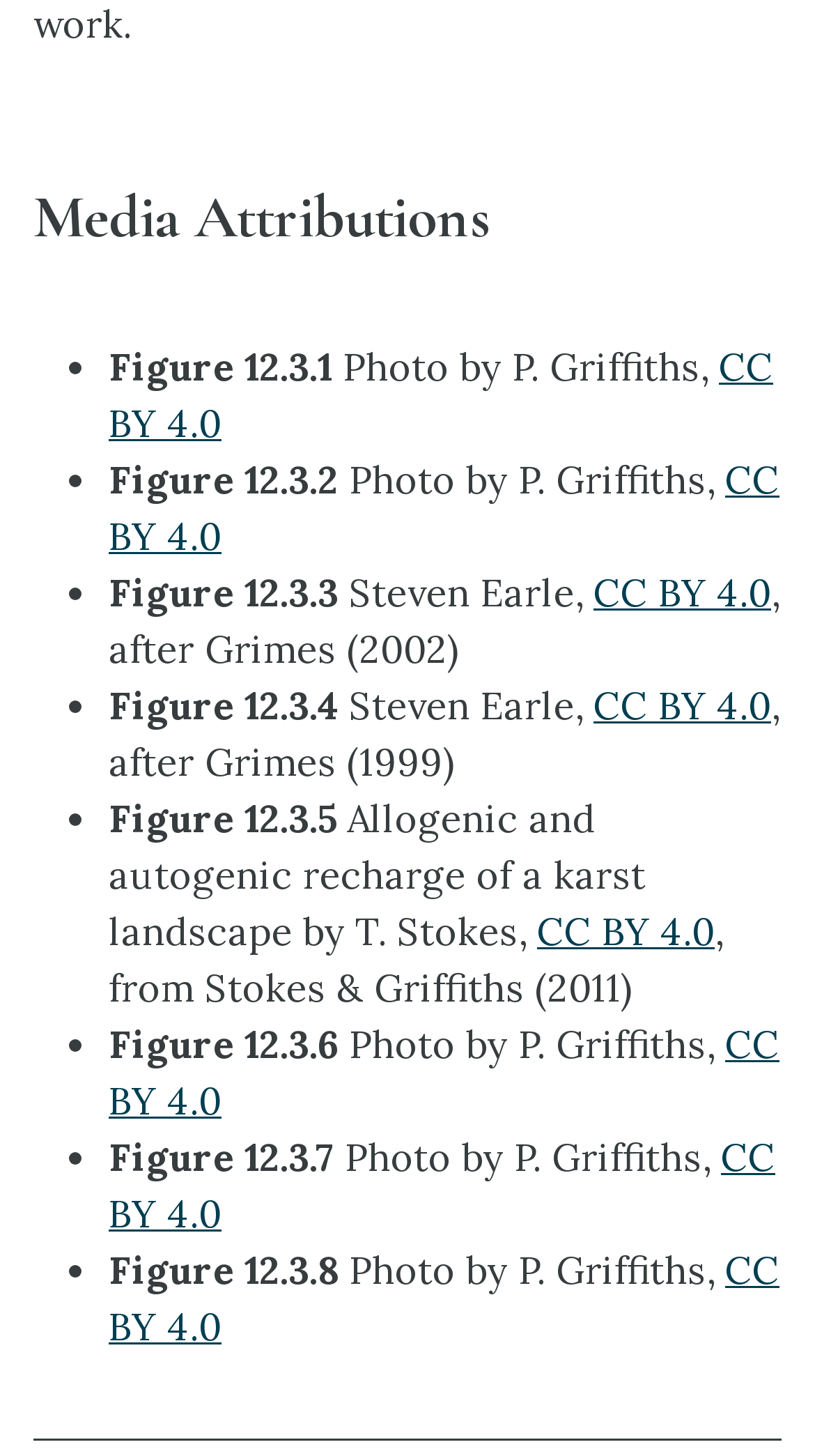Identify the bounding box for the described UI element. Provide the coordinates in (top-left x, top-left y, bottom-right x, bottom-right y) format with values ranging from 0 to 1: CC BY 4.0

[0.728, 0.391, 0.946, 0.424]